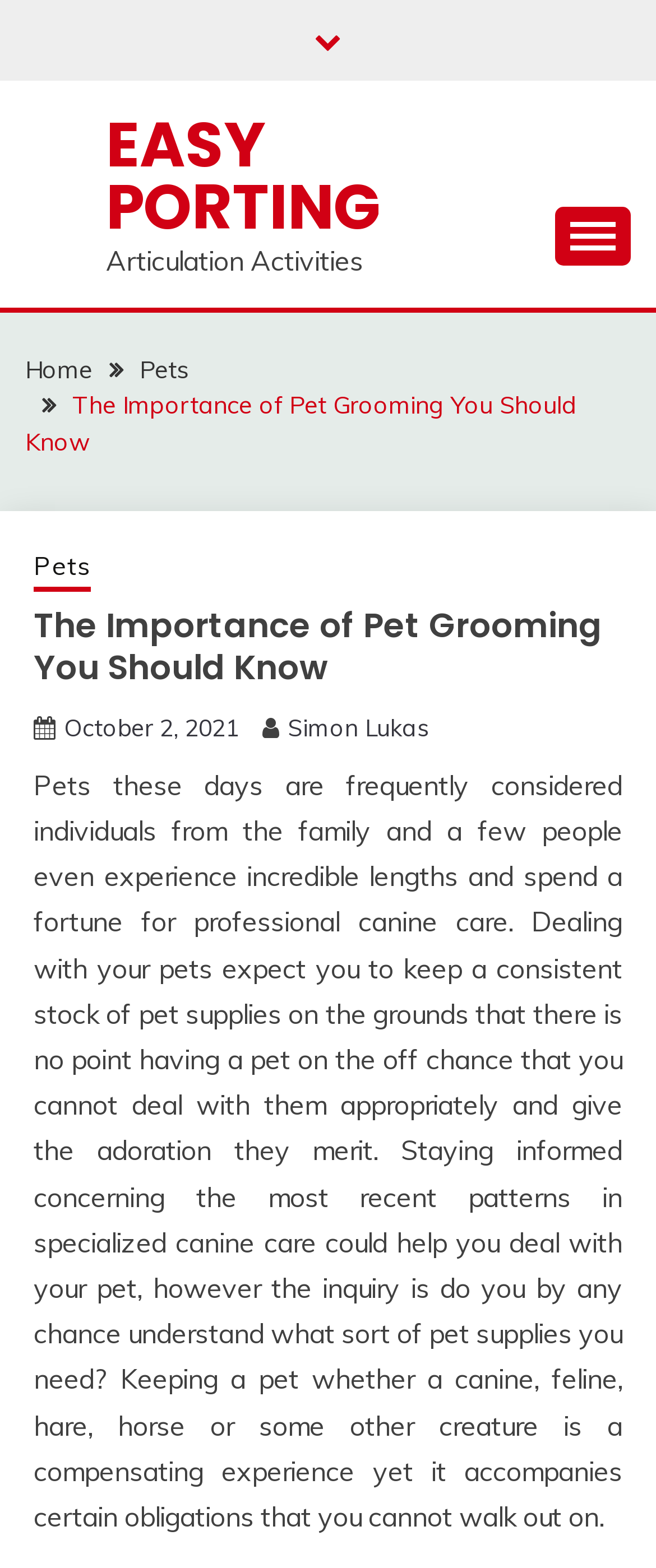Describe all significant elements and features of the webpage.

The webpage is about the importance of pet grooming, with a focus on providing necessary care and supplies for pets. At the top of the page, there is a link to the website's homepage on the left, and a button to expand the primary menu on the right. Below this, there is a navigation section with breadcrumbs, showing the current page's location within the website's hierarchy.

The main content of the page is a article titled "The Importance of Pet Grooming You Should Know", which is also a link. The article's author, Simon Lukas, and the publication date, October 2, 2021, are displayed below the title. The article's text discusses the responsibilities that come with owning a pet, including keeping a consistent stock of pet supplies and staying informed about the latest trends in specialized canine care.

On the top-right corner of the page, there is a link to "EASY PORTING" and a static text "Articulation Activities" next to it. At the bottom of the page, there is a link with a icon, possibly a social media link or a share button.